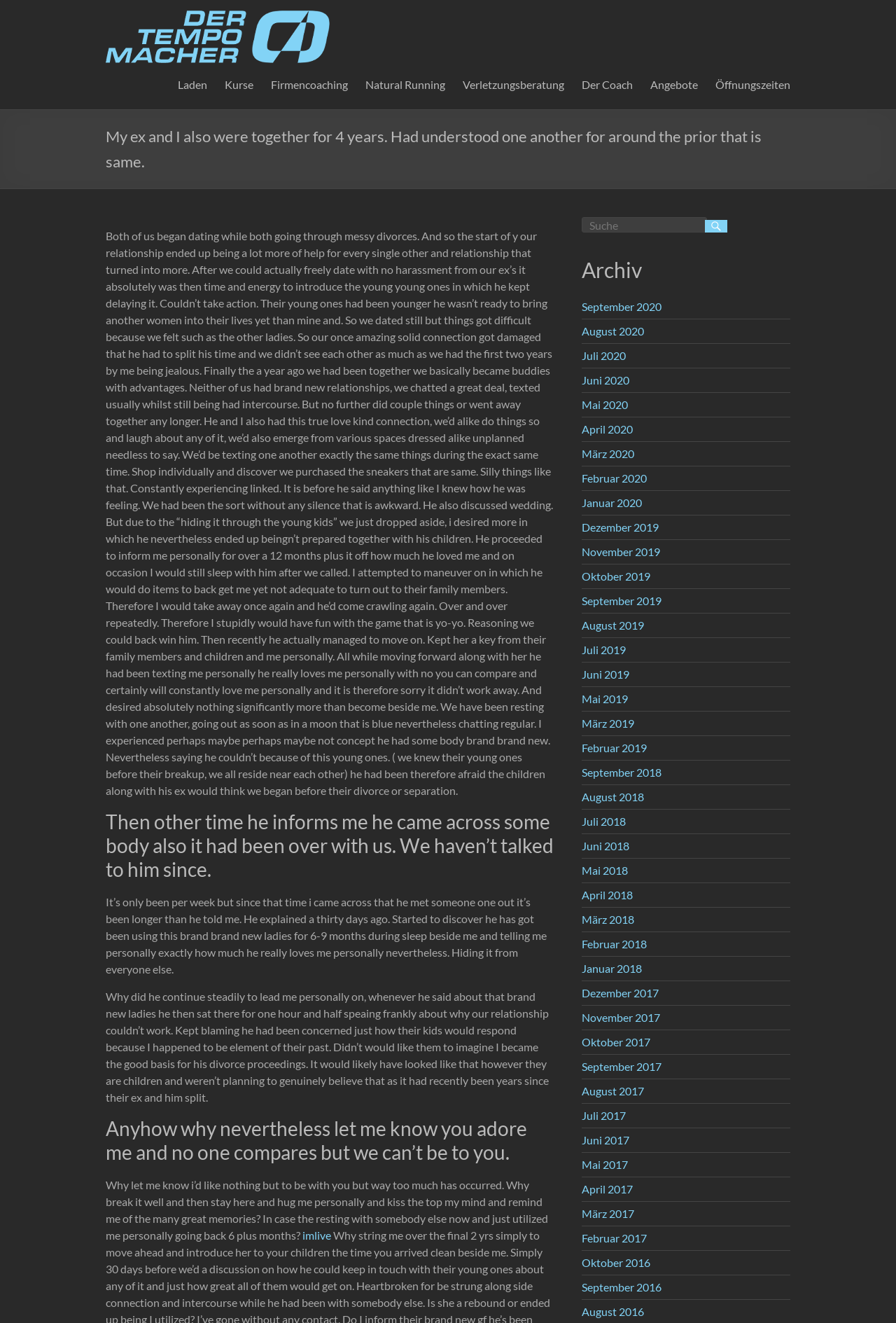Please provide a one-word or short phrase answer to the question:
What is the topic of the long text on the webpage?

A past relationship